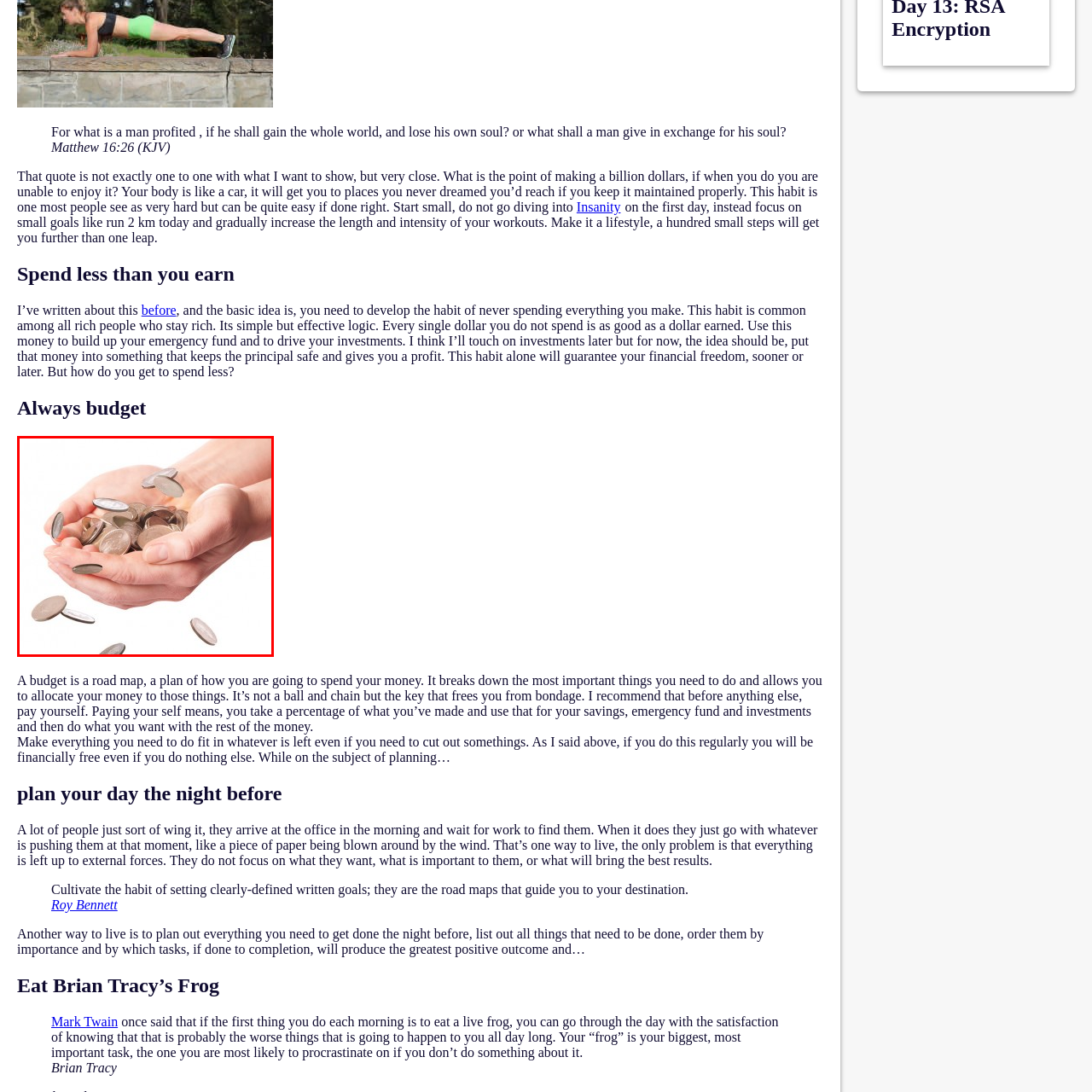View the segment outlined in white, What is the purpose of budgeting? 
Answer using one word or phrase.

financial freedom